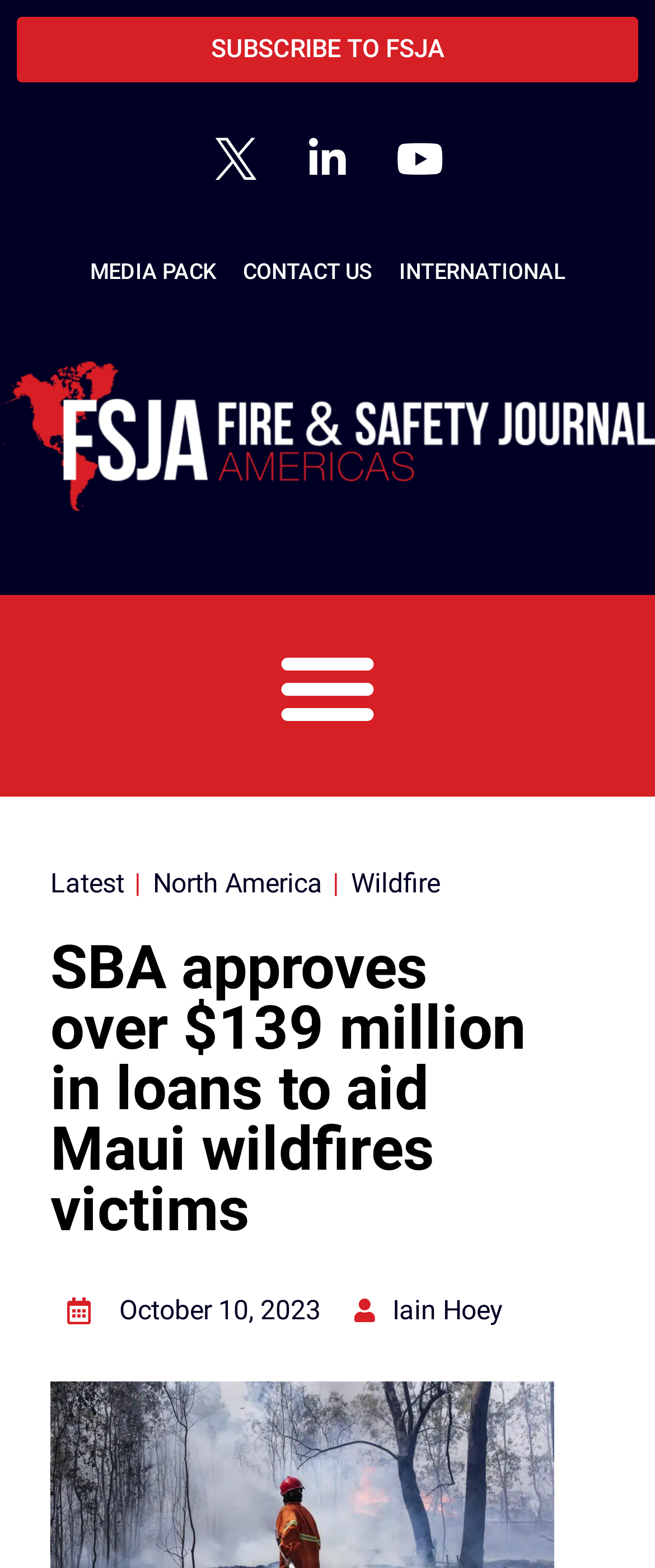With reference to the screenshot, provide a detailed response to the question below:
What is the name of the journal?

I found the name of the journal by looking at the link element located at [0.026, 0.011, 0.974, 0.053] which contains the text 'SUBSCRIBE TO FSJA'.